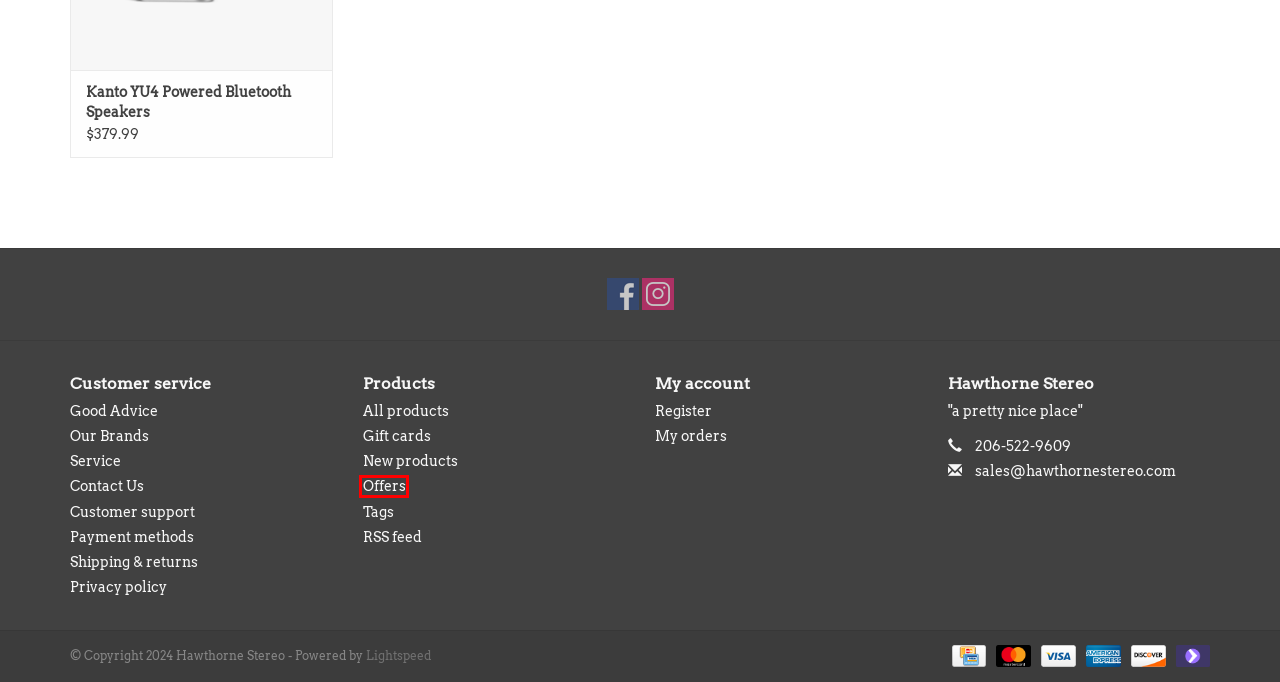You have a screenshot of a webpage with an element surrounded by a red bounding box. Choose the webpage description that best describes the new page after clicking the element inside the red bounding box. Here are the candidates:
A. Payment methods - Hawthorne Stereo
B. Hawthorne Stereo - A Pretty Nice Place
C. Customer support - Hawthorne Stereo
D. Tags - Hawthorne Stereo
E. Privacy policy - Hawthorne Stereo
F. Good Advice - Hawthorne Stereo
G. Offers - Hawthorne Stereo
H. Gift card - Hawthorne Stereo

G